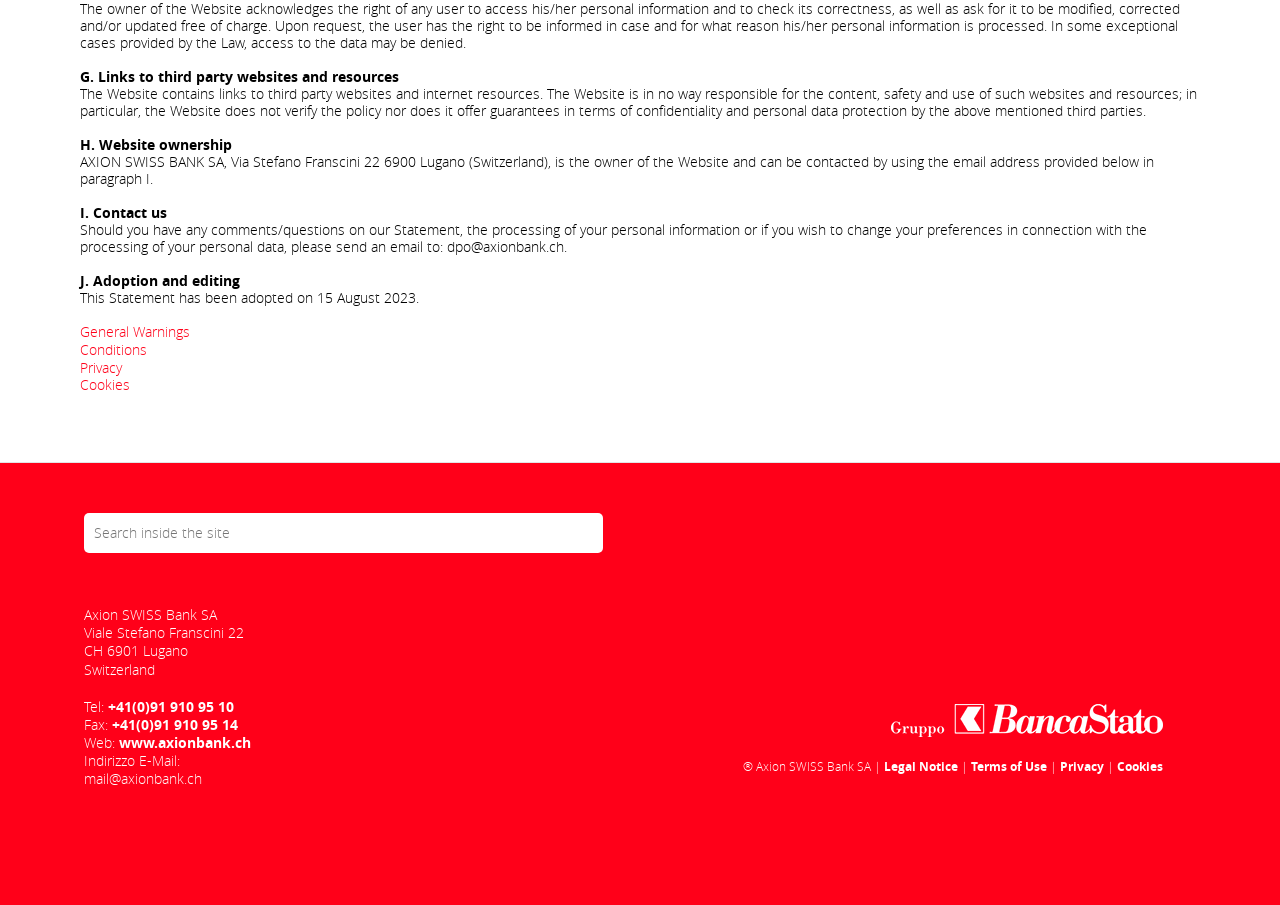Give a one-word or one-phrase response to the question: 
What is the address of the bank?

Via Stefano Franscini 22 6900 Lugano (Switzerland)